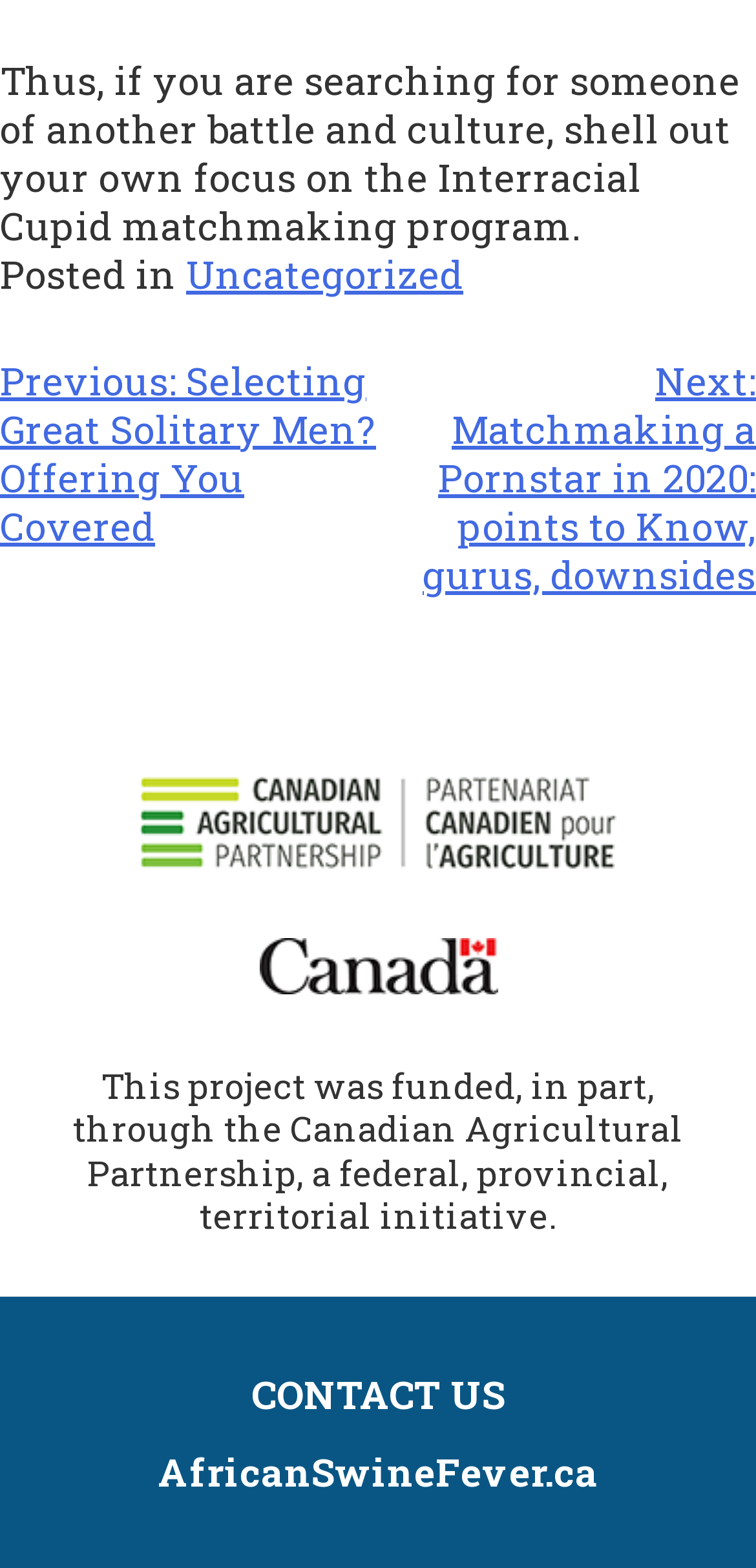What is the topic of the post?
Refer to the image and provide a detailed answer to the question.

The topic of the post can be determined by reading the StaticText element with ID 284, which says 'Thus, if you are searching for someone of another battle and culture, shell out your own focus on the Interracial Cupid matchmaking program.' This suggests that the post is about Interracial Cupid, a matchmaking program.